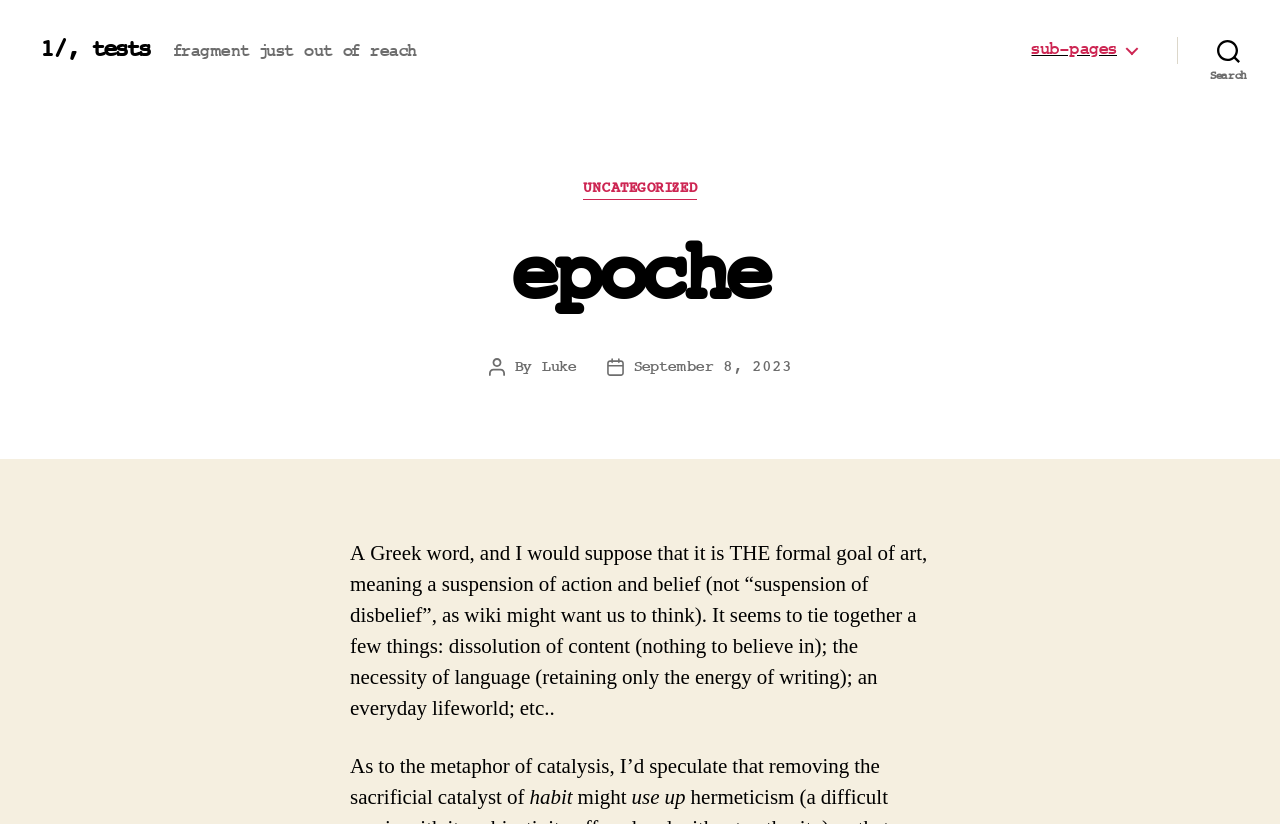What is the name of the author of the post?
Carefully analyze the image and provide a thorough answer to the question.

The answer can be found by looking at the 'Post author' section, where it says 'By Luke'.